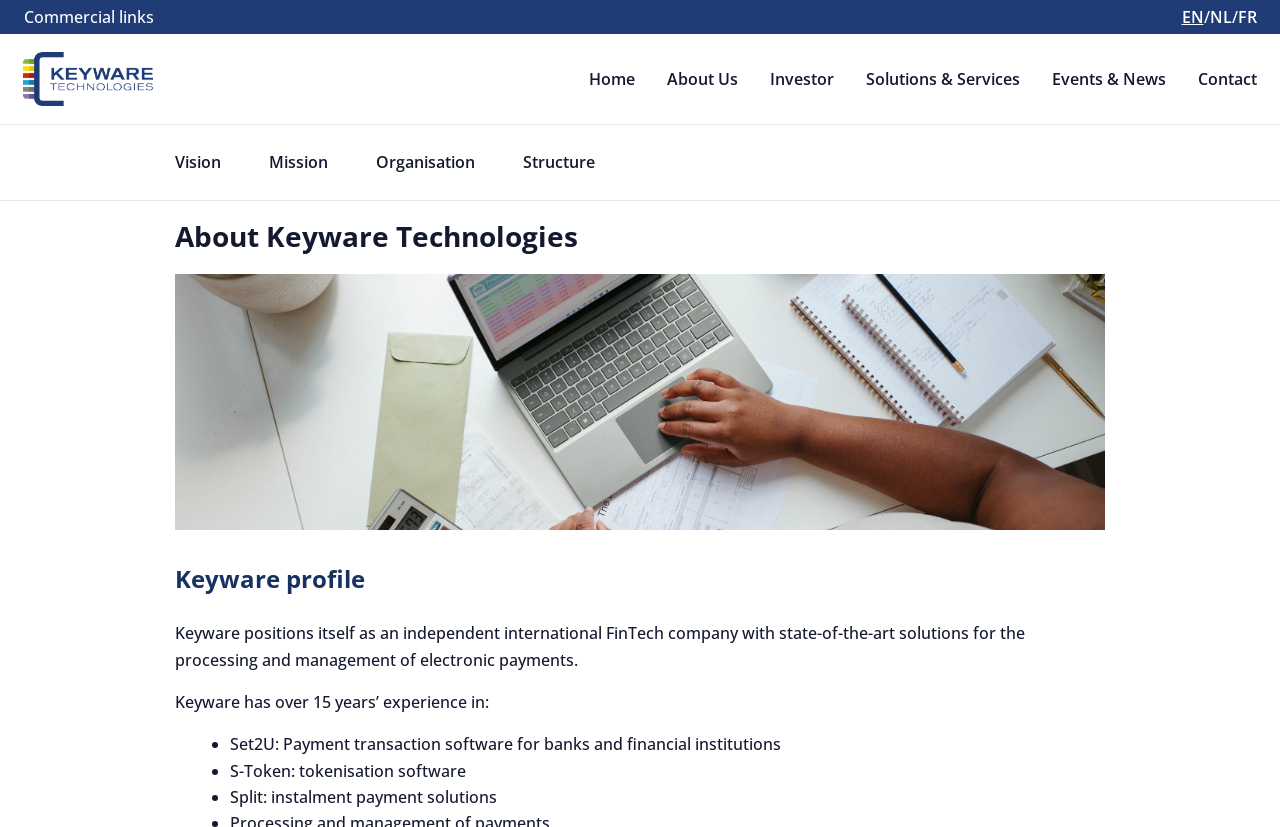What is Keyware Technologies?
Please give a detailed and elaborate explanation in response to the question.

Based on the webpage, Keyware Technologies is described as an independent international FinTech company with state-of-the-art solutions for the processing and management of electronic payments.